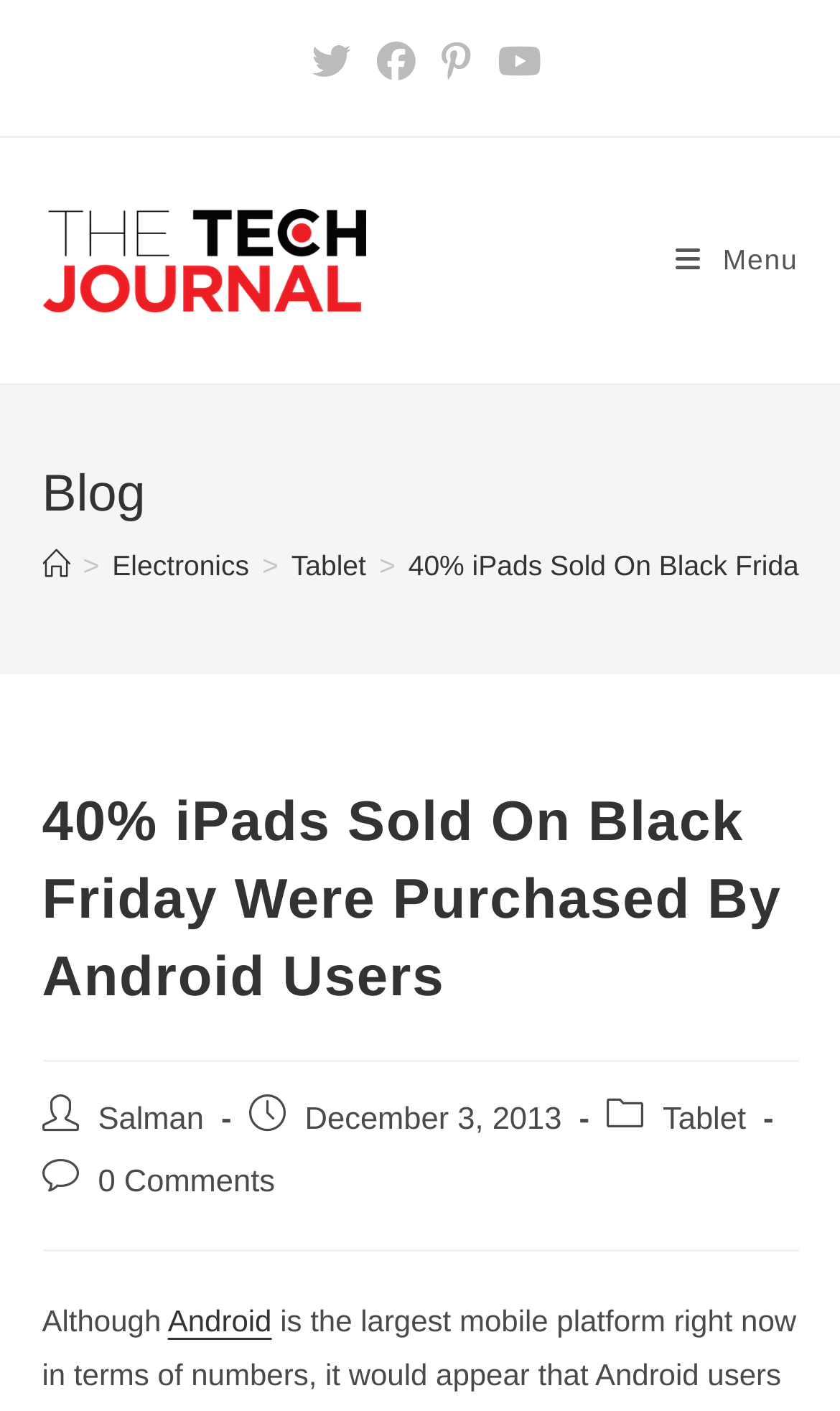Can you specify the bounding box coordinates for the region that should be clicked to fulfill this instruction: "Open Mobile Menu".

[0.804, 0.128, 0.95, 0.241]